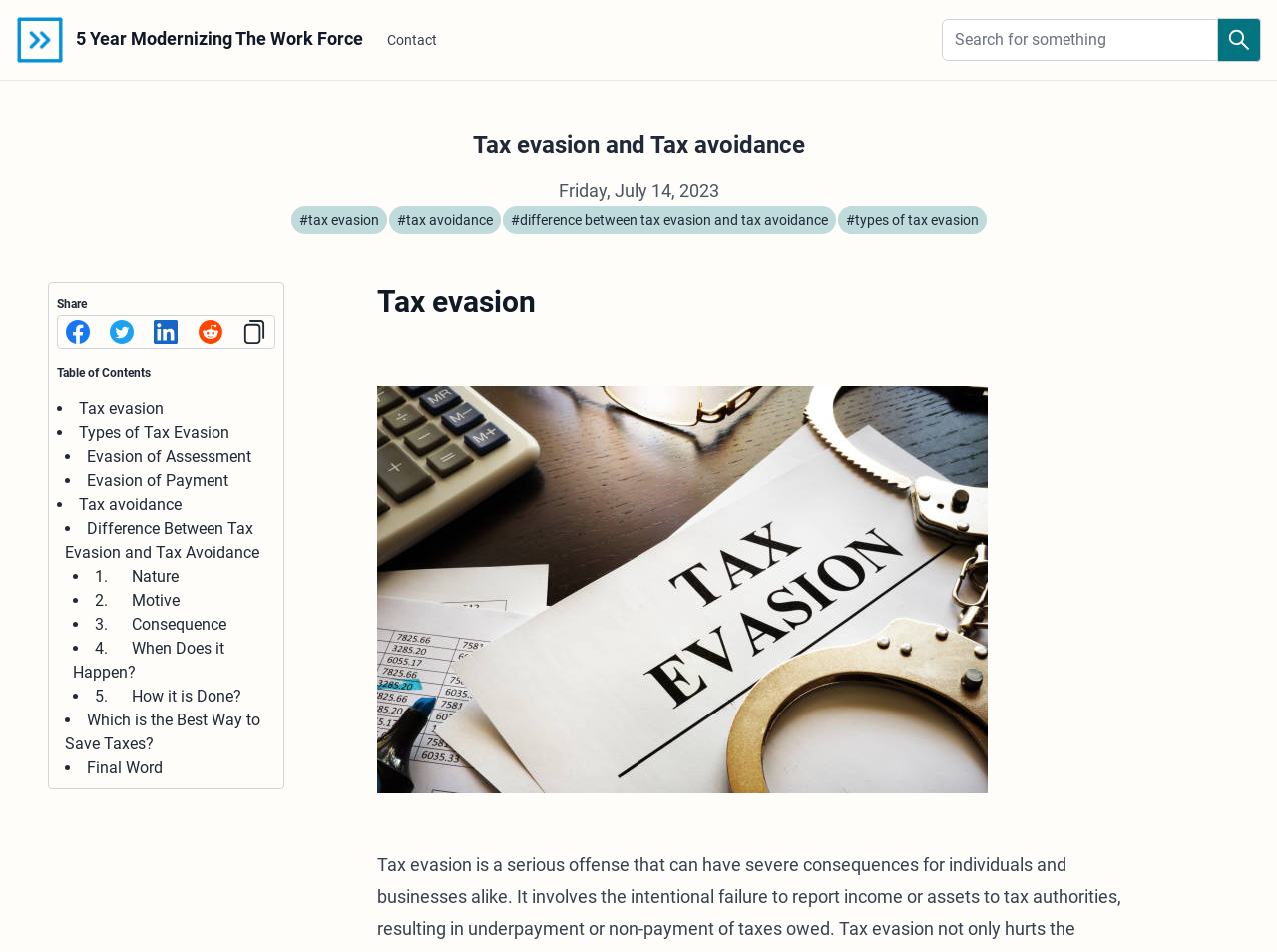Give a detailed explanation of the elements present on the webpage.

The webpage is about tax evasion and tax avoidance, with a focus on the differences between the two and the consequences of tax evasion. At the top left corner, there is a logo of "5 Year Modernizing The Work Force" with a link to the organization's website. Next to the logo, there are links to "Contact" and a search bar where users can search for something.

Below the search bar, there is a heading that reads "Tax evasion and Tax avoidance" followed by a timestamp indicating the date the content was published. Underneath the timestamp, there are four links to different sections of the webpage: "#tax evasion", "#tax avoidance", "#difference between tax evasion and tax avoidance", and "#types of tax evasion".

On the left side of the webpage, there are social media sharing links and a "Table of Contents" section that outlines the different topics covered on the webpage. The topics include "Tax evasion", "Types of Tax Evasion", "Tax avoidance", "Difference Between Tax Evasion and Tax Avoidance", and "Final Word".

The main content of the webpage is divided into sections, each with a heading and a list of subtopics. The first section is about tax evasion, which includes subtopics such as "Evasion of Assessment" and "Evasion of Payment". The second section is about tax avoidance, which includes subtopics such as "Nature", "Motive", "Consequence", and "When Does it Happen?". The third section compares tax evasion and tax avoidance, and the final section provides a conclusion.

Throughout the webpage, there are images and icons used to break up the text and make the content more visually appealing. There is also a large image at the bottom of the webpage with a caption "2,000+ Tax Evasion Stock Photos, Pictures & Royalty-Free...".